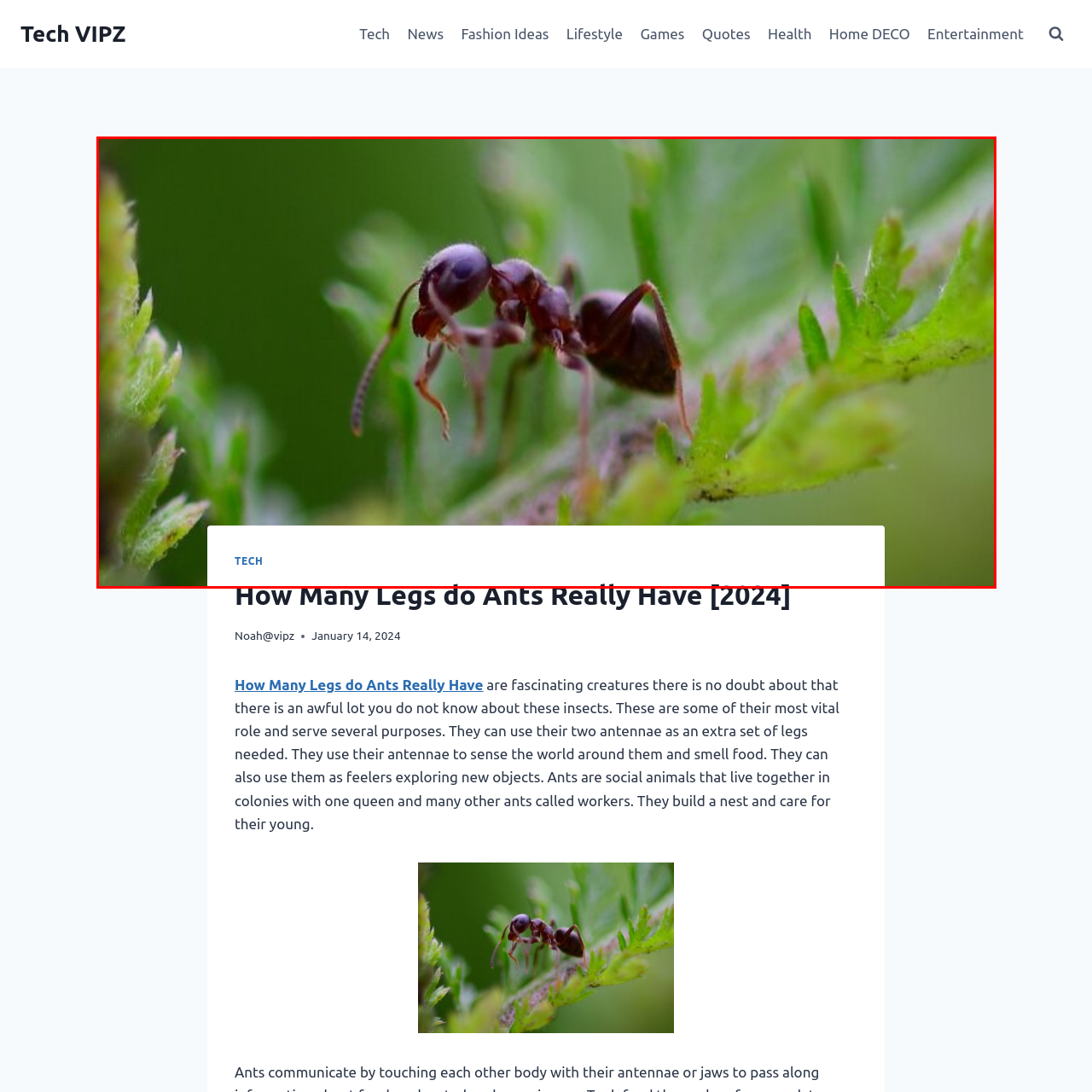What is the ant perched on?
Observe the image inside the red bounding box and give a concise answer using a single word or phrase.

A green fern leaf